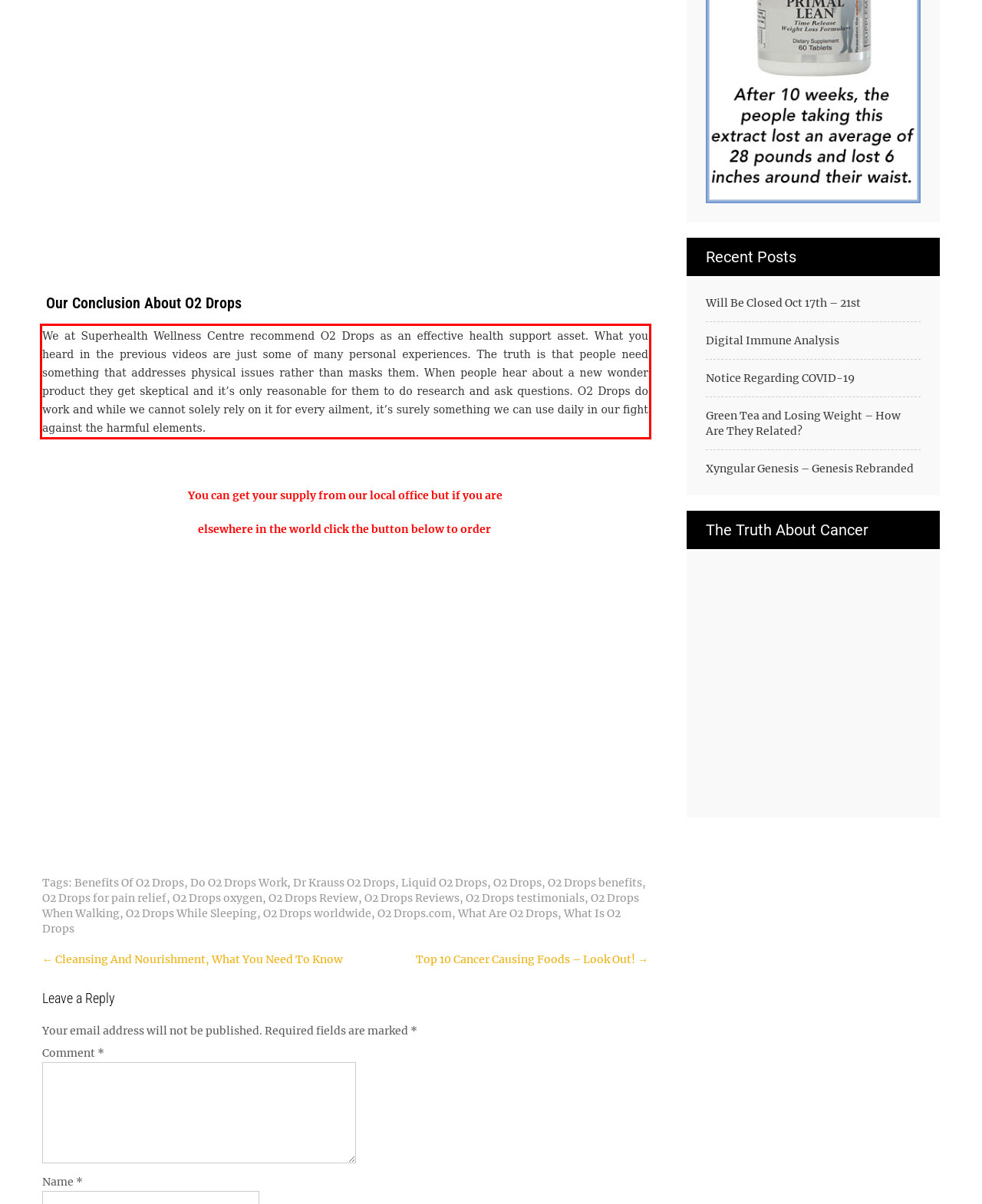There is a UI element on the webpage screenshot marked by a red bounding box. Extract and generate the text content from within this red box.

We at Superhealth Wellness Centre recommend O2 Drops as an effective health support asset. What you heard in the previous videos are just some of many personal experiences. The truth is that people need something that addresses physical issues rather than masks them. When people hear about a new wonder product they get skeptical and it’s only reasonable for them to do research and ask questions. O2 Drops do work and while we cannot solely rely on it for every ailment, it’s surely something we can use daily in our fight against the harmful elements.